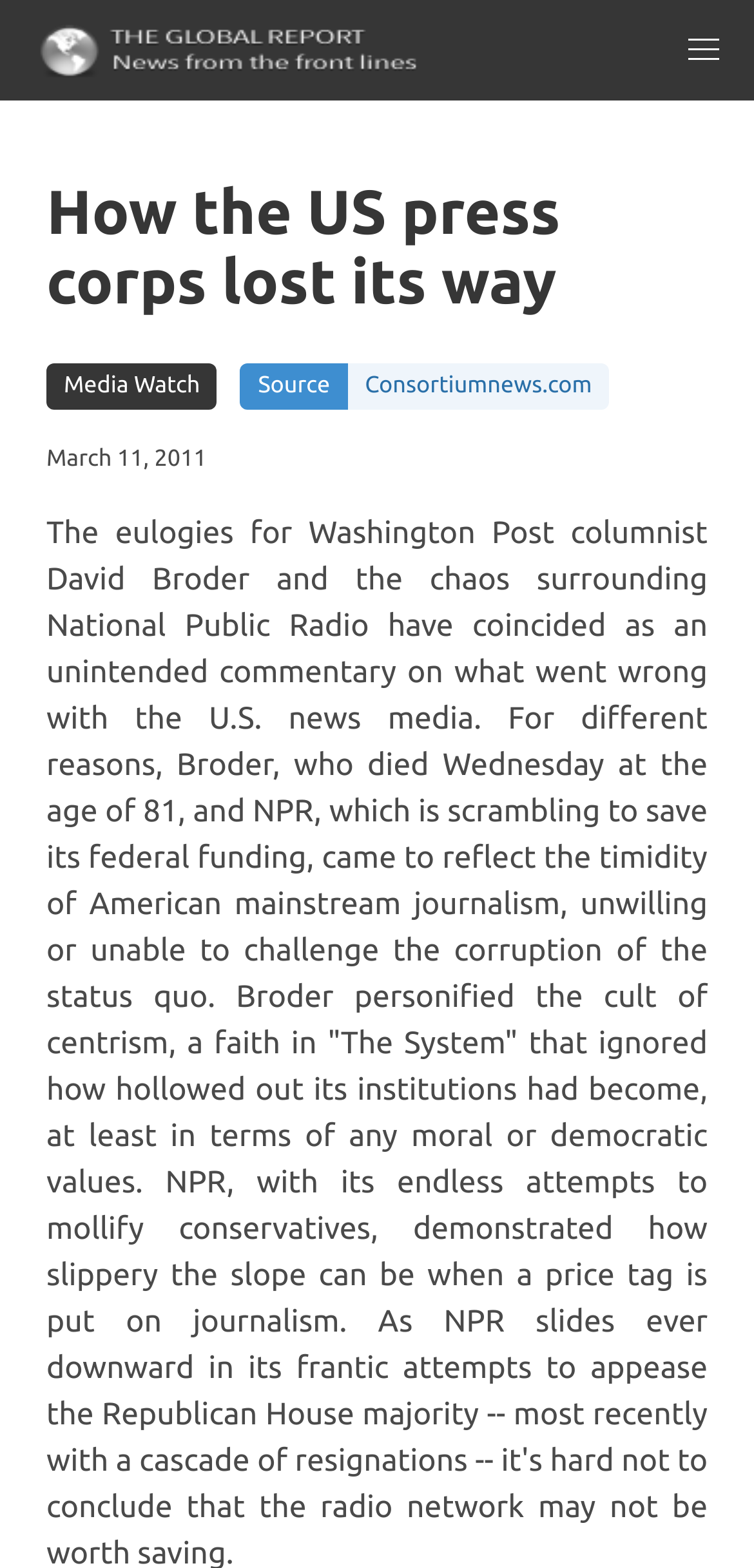Review the image closely and give a comprehensive answer to the question: What is the source of the article?

I found the source of the article by looking at the text 'Source' which is followed by 'Consortiumnews.com'.